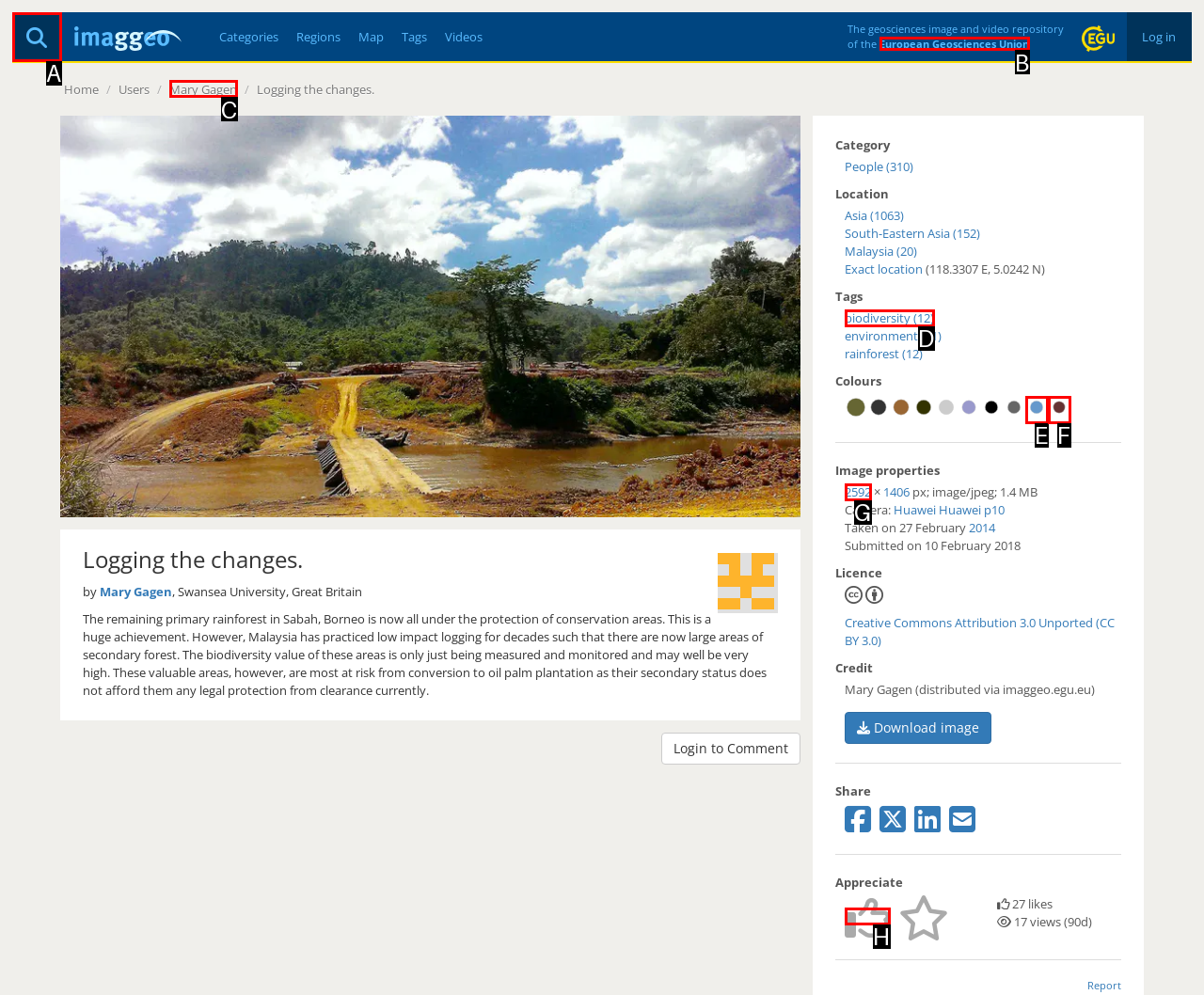Select the correct HTML element to complete the following task: View the European Geosciences Union website
Provide the letter of the choice directly from the given options.

B